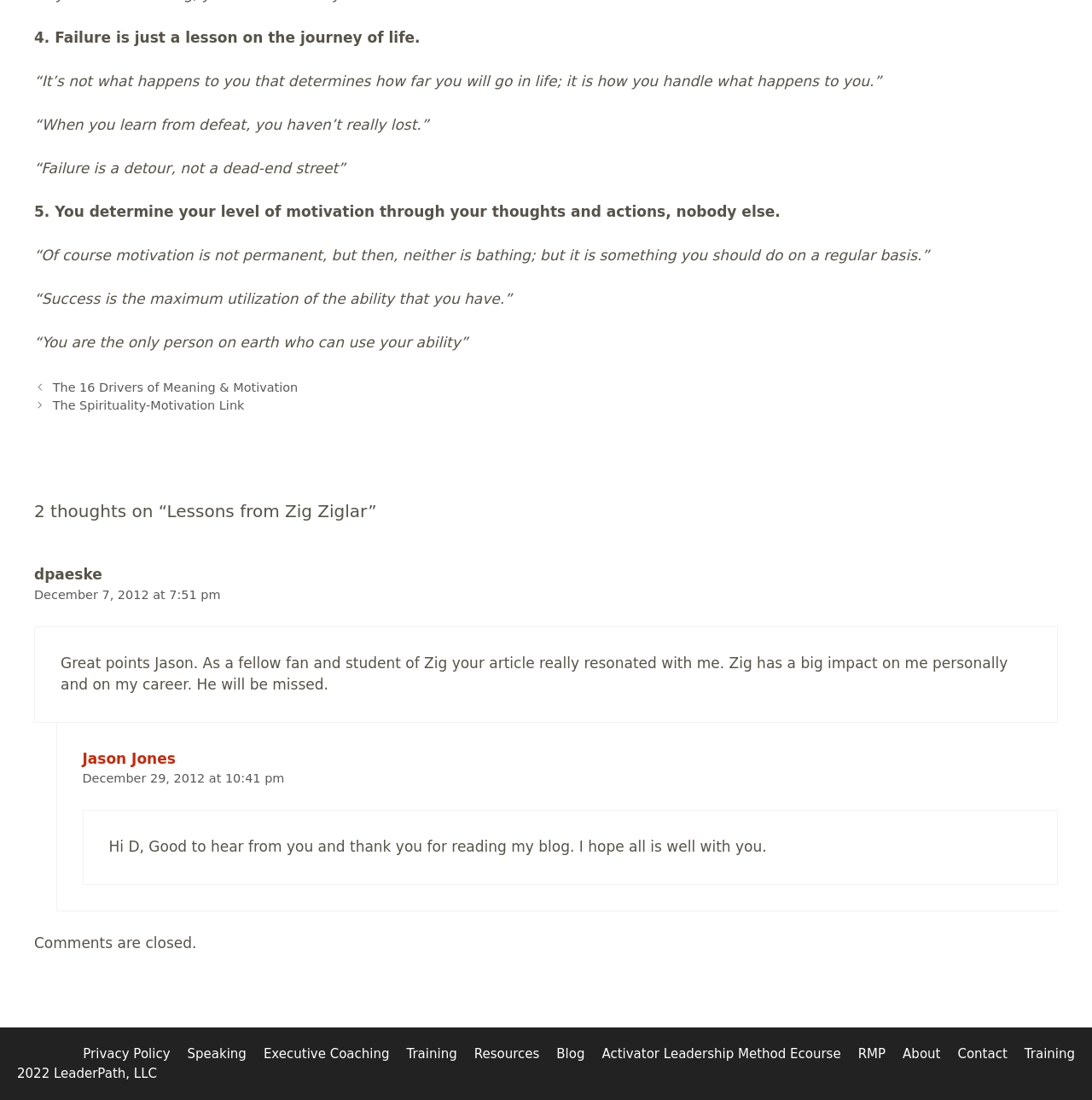Locate the coordinates of the bounding box for the clickable region that fulfills this instruction: "Click on 'The 16 Drivers of Meaning & Motivation'".

[0.048, 0.346, 0.273, 0.358]